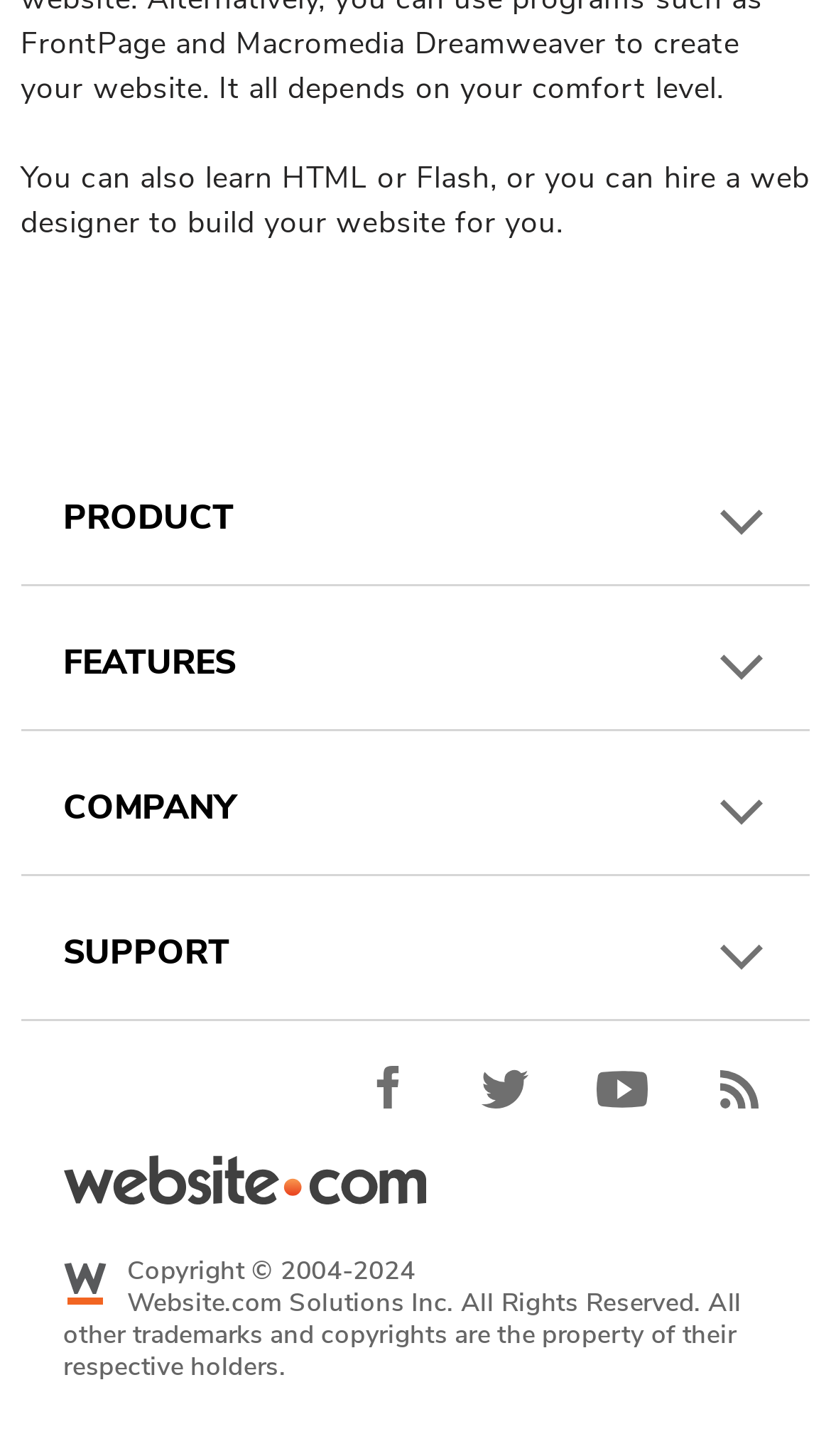Identify the bounding box coordinates of the clickable region necessary to fulfill the following instruction: "Explore Resources". The bounding box coordinates should be four float numbers between 0 and 1, i.e., [left, top, right, bottom].

[0.128, 0.683, 0.313, 0.719]